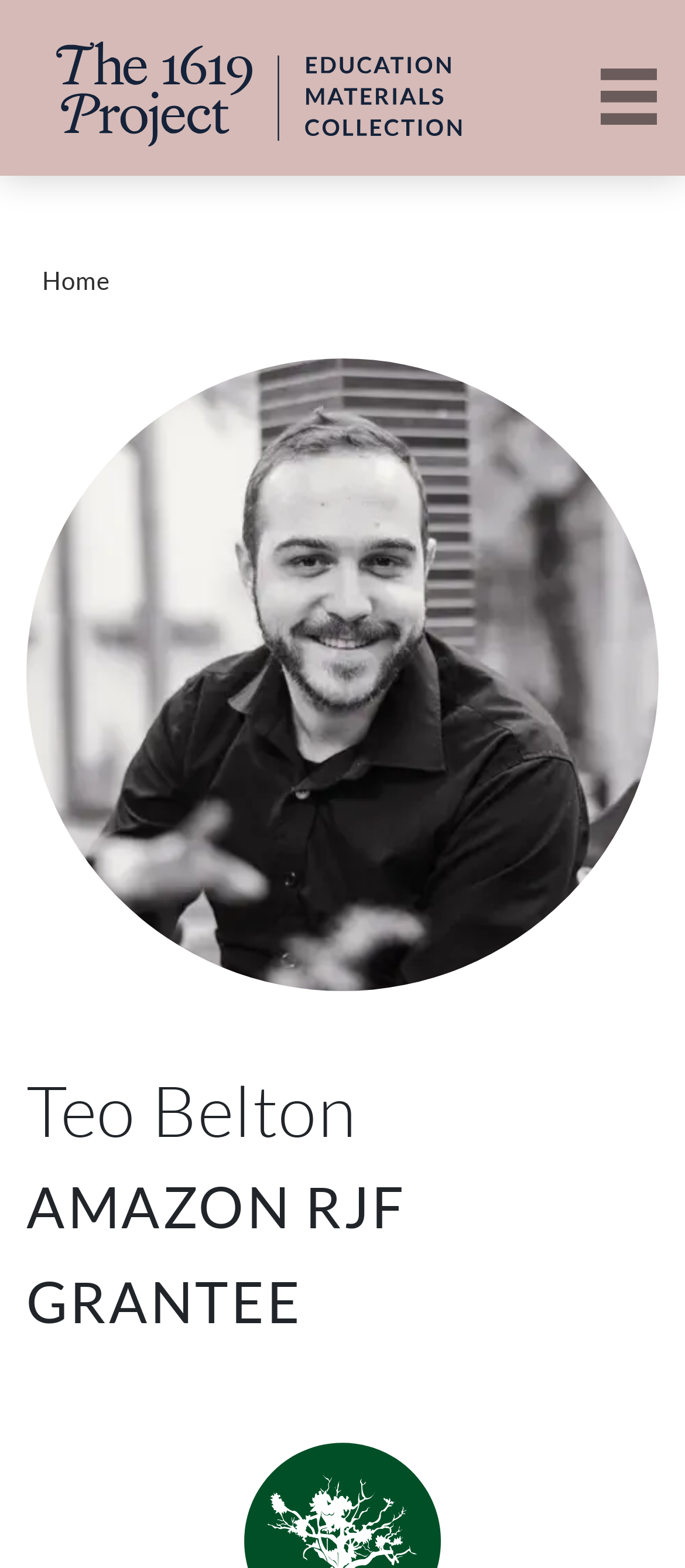Describe every aspect of the webpage comprehensively.

The webpage is about Teo Belton, a French film director and screenwriter. At the top of the page, there is a main menu navigation bar that spans the entire width of the page. Within this bar, there is a link to "The 1619 Project" on the left side, accompanied by an SVG icon. On the right side of the navigation bar, there is a toggle navigation button with a menu icon.

Below the navigation bar, there is a breadcrumb navigation section that takes up most of the page width. It contains a single link to "Home". 

The main content of the page is focused on Teo Belton, with a large heading displaying his name. Below the heading, there is a static text "AMAZON RJF GRANTEE". To the left of the heading and the static text, there is a large image of Teo Belton, which takes up a significant portion of the page.